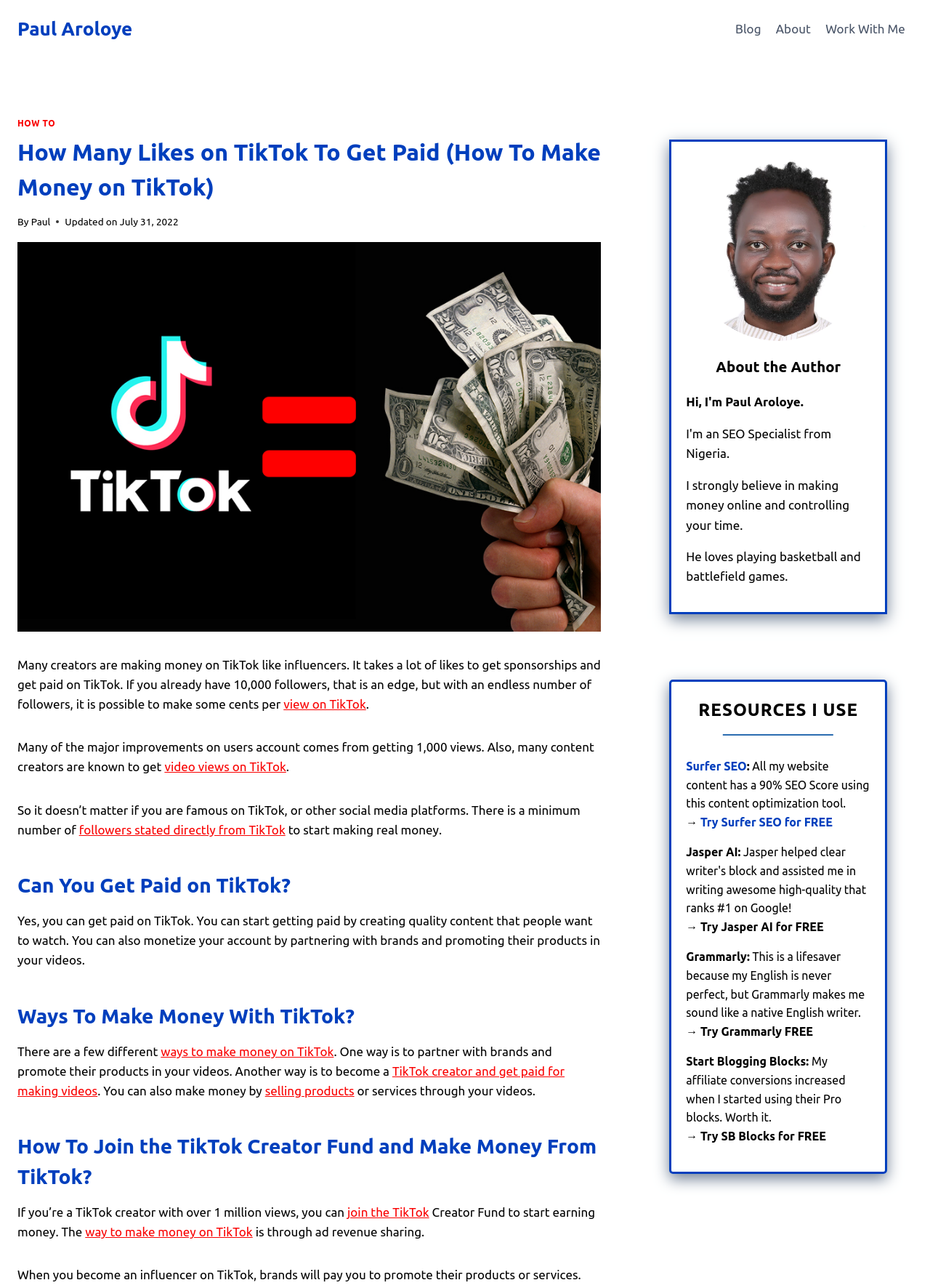What is the name of the author of this webpage?
Can you provide an in-depth and detailed response to the question?

The webpage has a section 'About the Author' which mentions the name 'Paul Aroloye' as the author of the webpage.